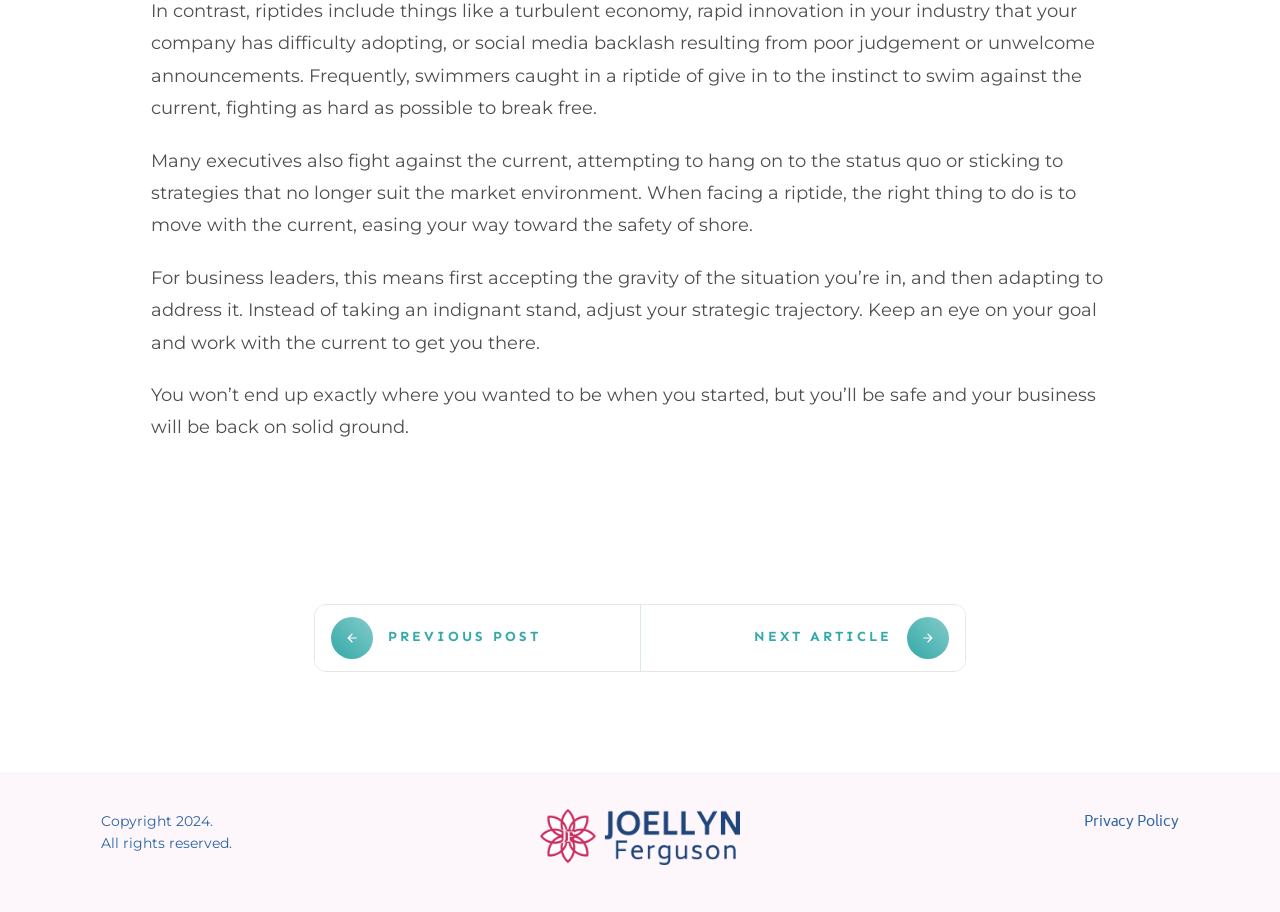Bounding box coordinates are given in the format (top-left x, top-left y, bottom-right x, bottom-right y). All values should be floating point numbers between 0 and 1. Provide the bounding box coordinate for the UI element described as: PreviouS POST

[0.246, 0.663, 0.435, 0.736]